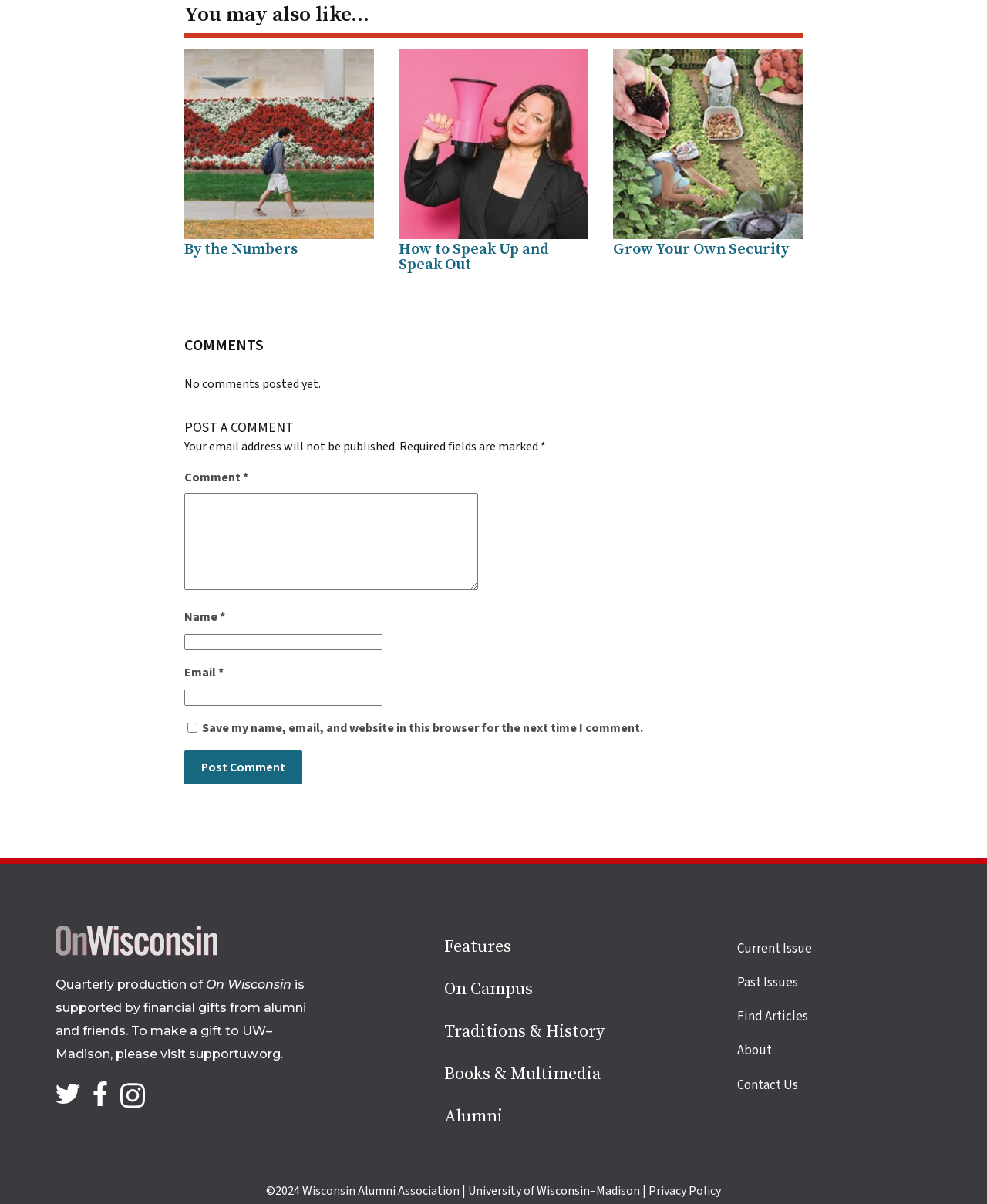Pinpoint the bounding box coordinates of the element to be clicked to execute the instruction: "Click on the 'JOIN' link".

None